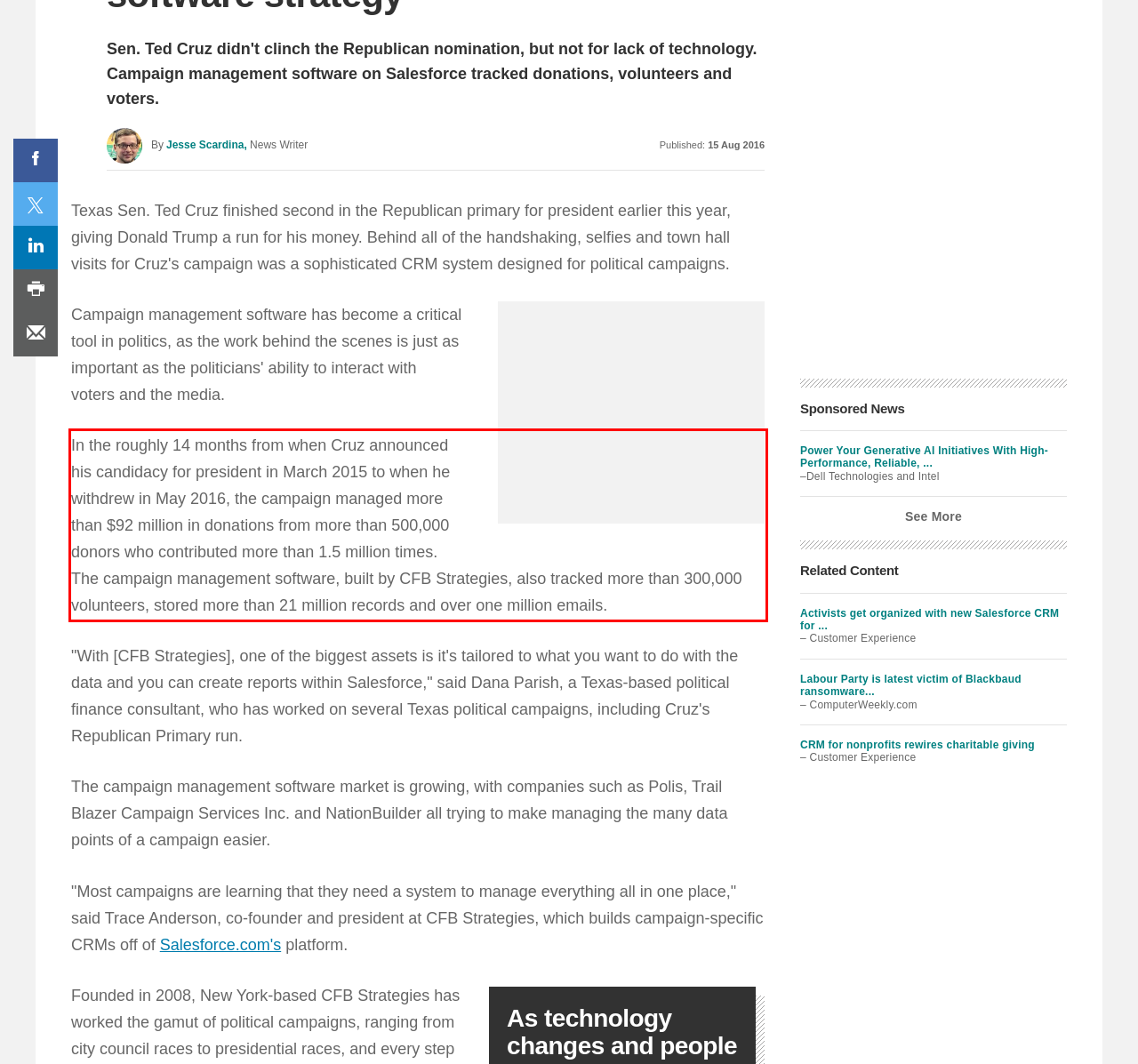You are provided with a screenshot of a webpage featuring a red rectangle bounding box. Extract the text content within this red bounding box using OCR.

In the roughly 14 months from when Cruz announced his candidacy for president in March 2015 to when he withdrew in May 2016, the campaign managed more than $92 million in donations from more than 500,000 donors who contributed more than 1.5 million times. The campaign management software, built by CFB Strategies, also tracked more than 300,000 volunteers, stored more than 21 million records and over one million emails.